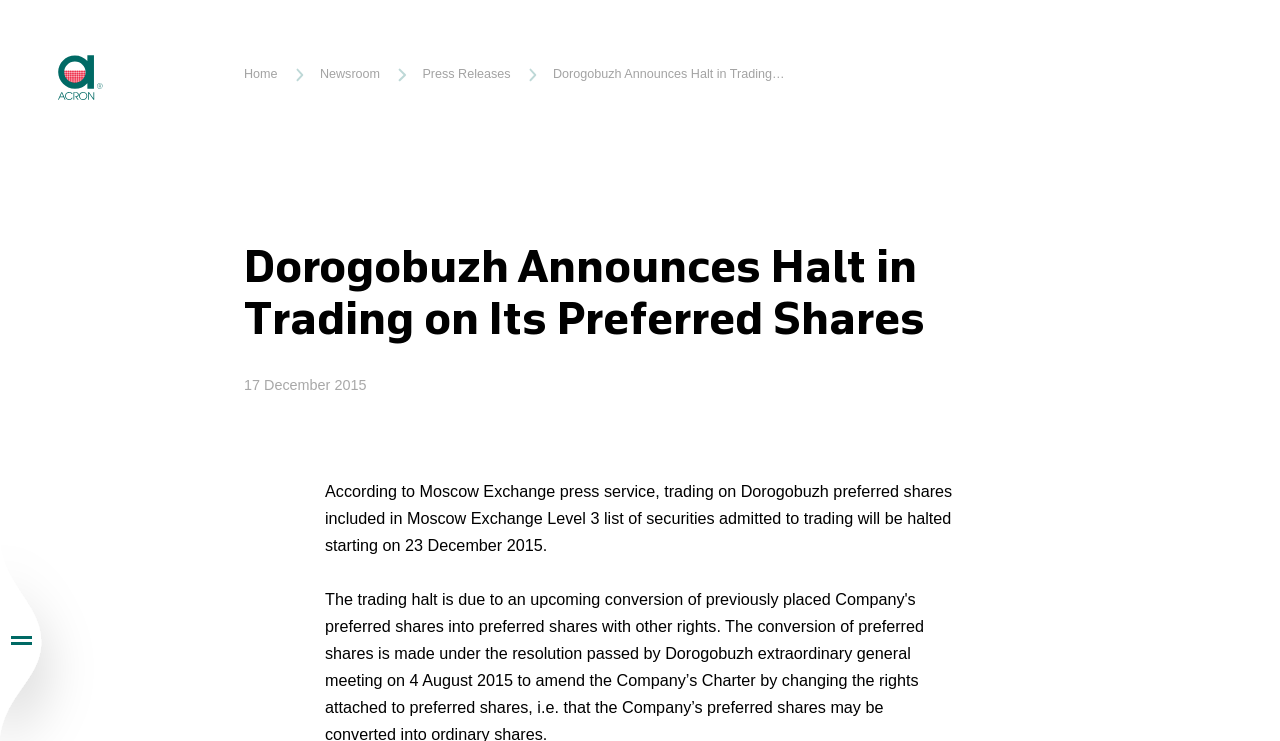What is the purpose of the 'Buy fertilisers' button?
Please give a detailed and elaborate answer to the question.

The 'Buy fertilisers' button is likely intended to allow users to purchase fertilisers from the company, as indicated by the button's text and its placement on the webpage.